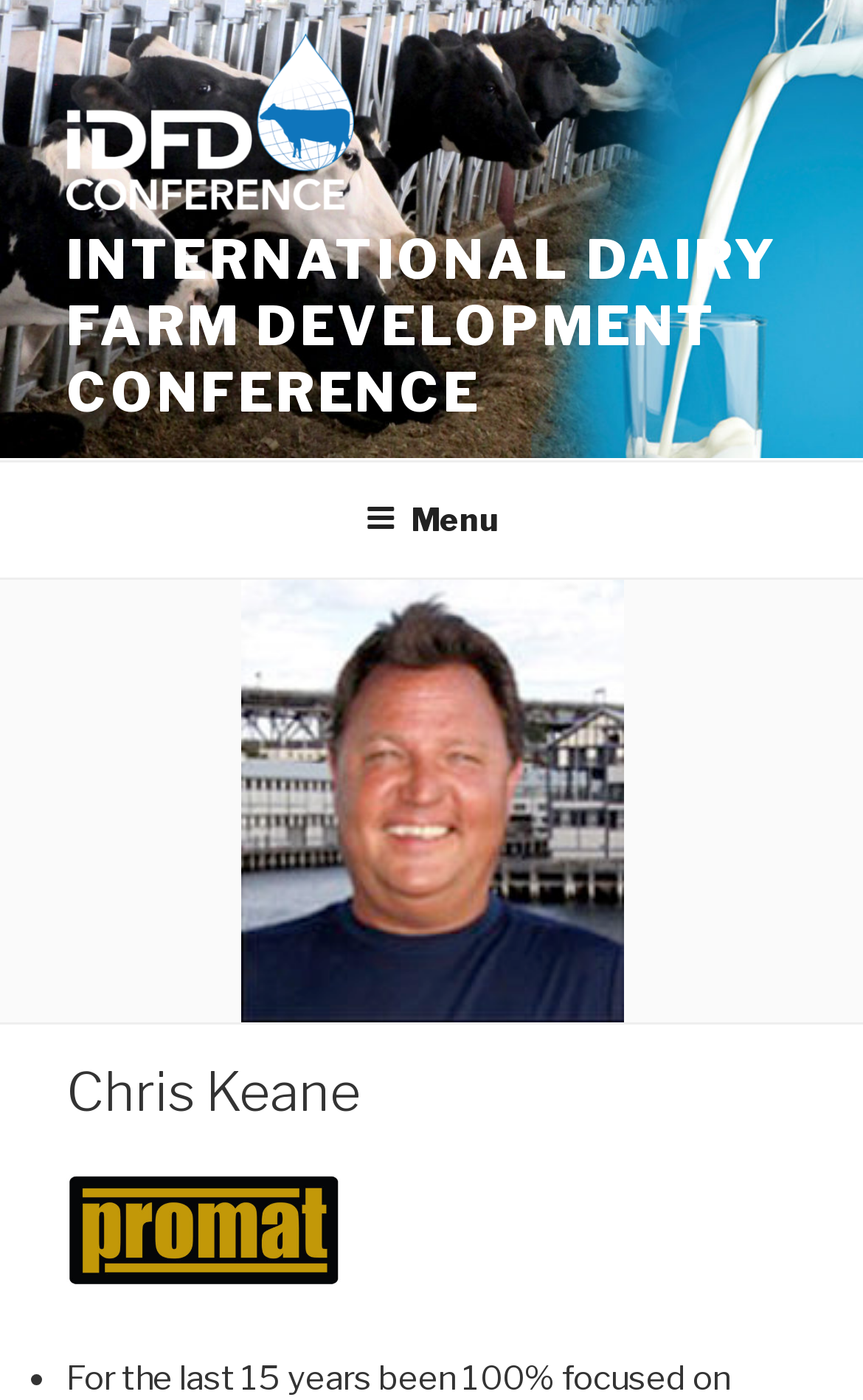What is the text of the main link on the page?
Please use the image to provide a one-word or short phrase answer.

INTERNATIONAL DAIRY FARM DEVELOPMENT CONFERENCE